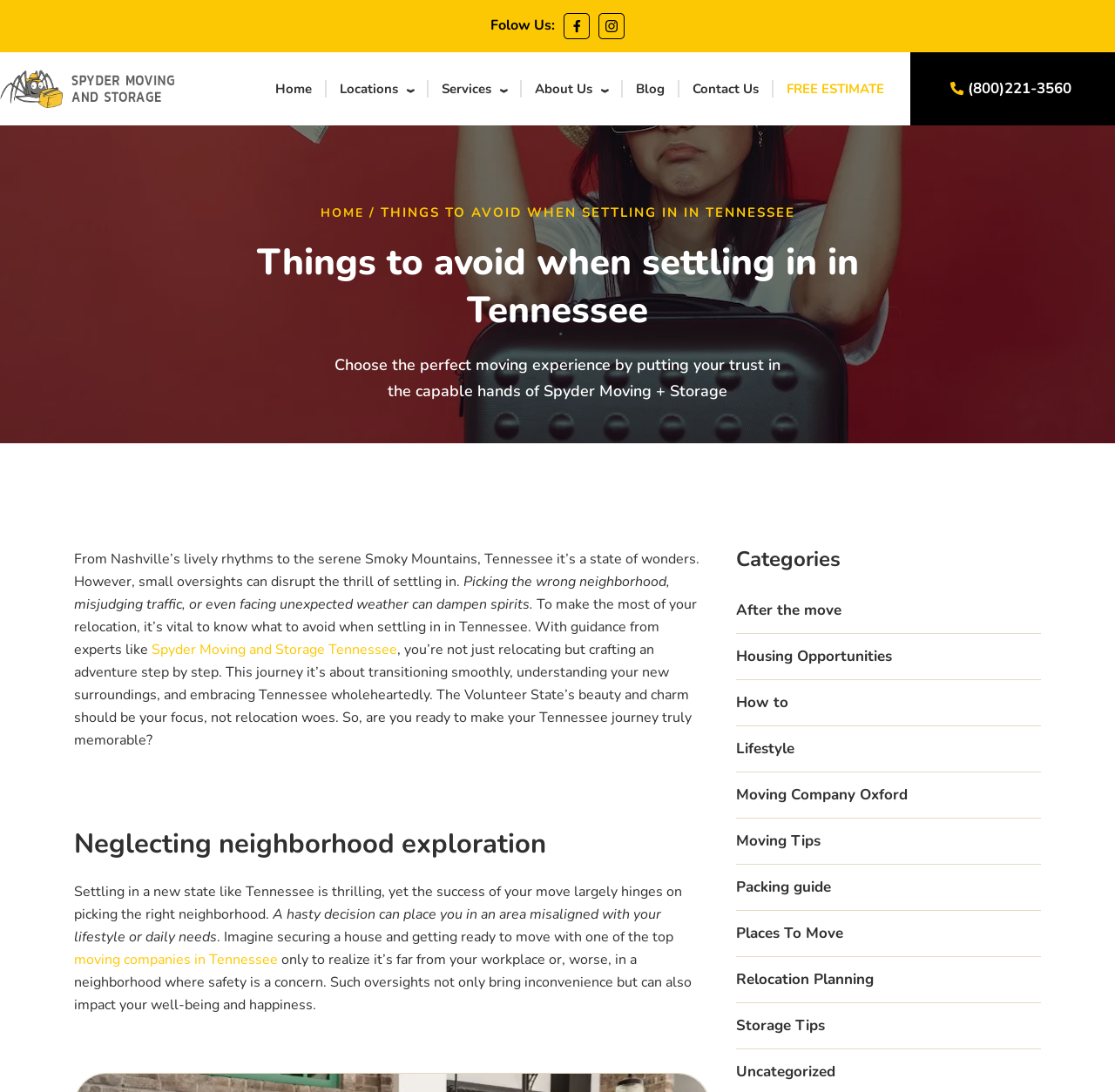Please identify the bounding box coordinates of the element I need to click to follow this instruction: "Enter a comment".

None